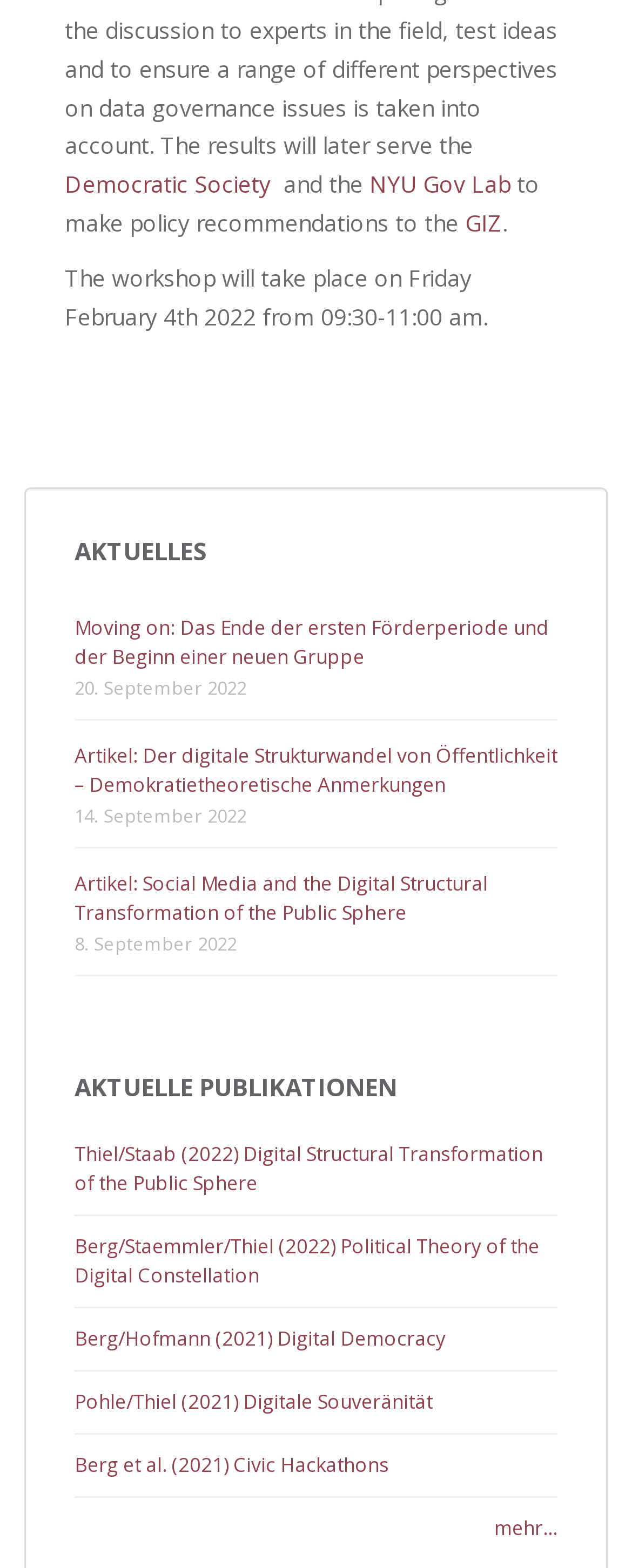Provide the bounding box coordinates of the area you need to click to execute the following instruction: "read the article about Der digitale Strukturwandel von Öffentlichkeit".

[0.118, 0.473, 0.882, 0.509]